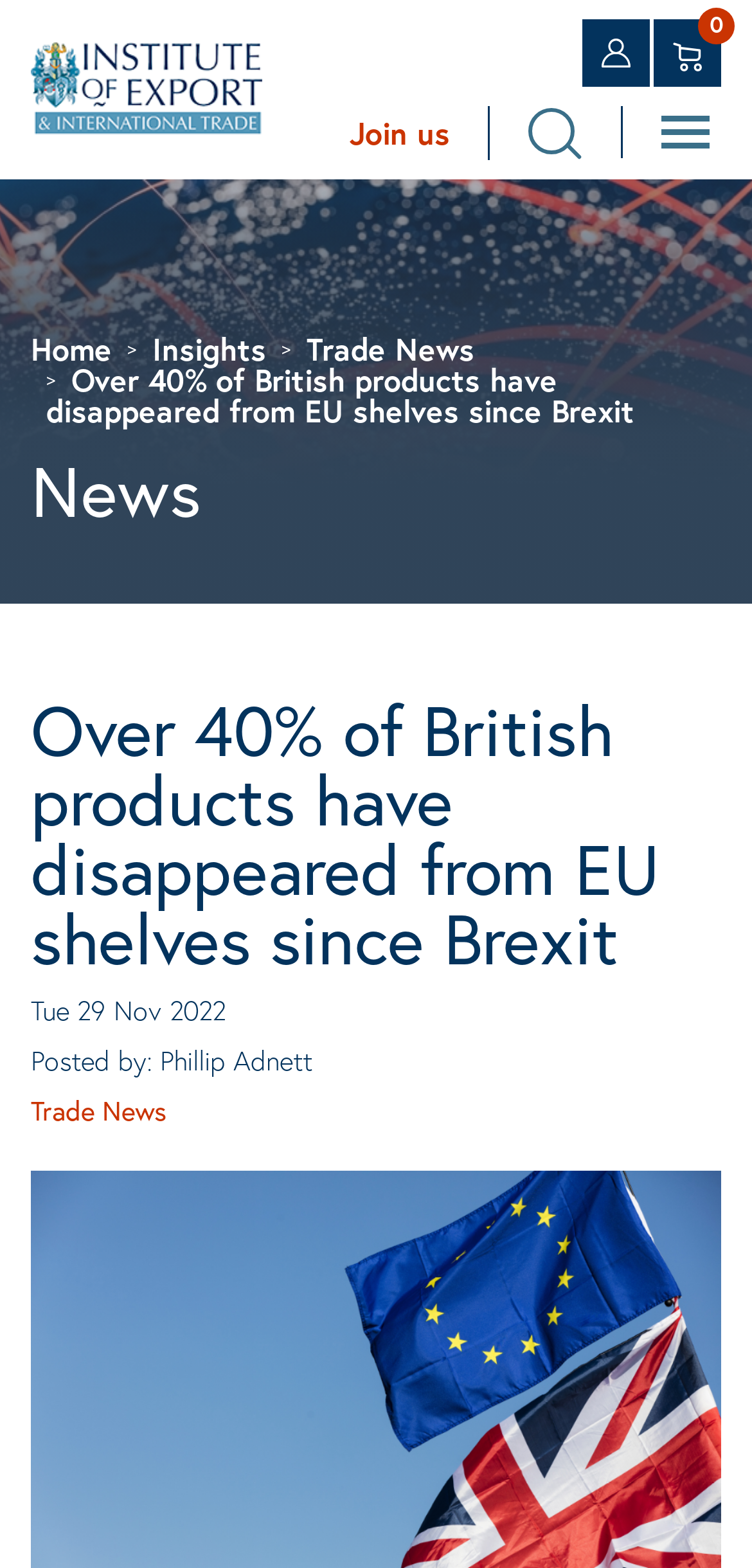Please find the bounding box coordinates of the element that must be clicked to perform the given instruction: "click Join us". The coordinates should be four float numbers from 0 to 1, i.e., [left, top, right, bottom].

[0.465, 0.07, 0.598, 0.099]